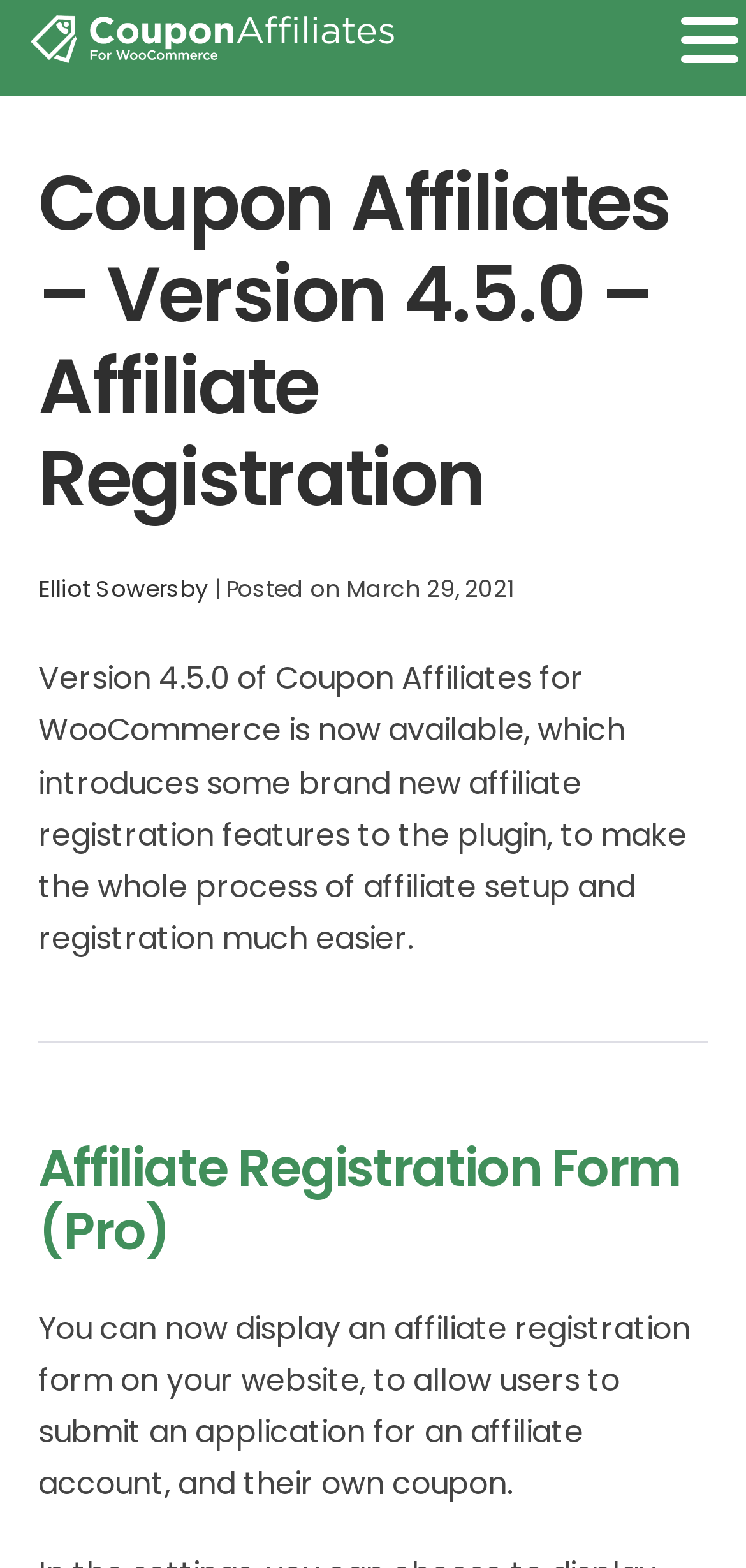Answer this question in one word or a short phrase: What is the name of the plugin?

Coupon Affiliates for WooCommerce